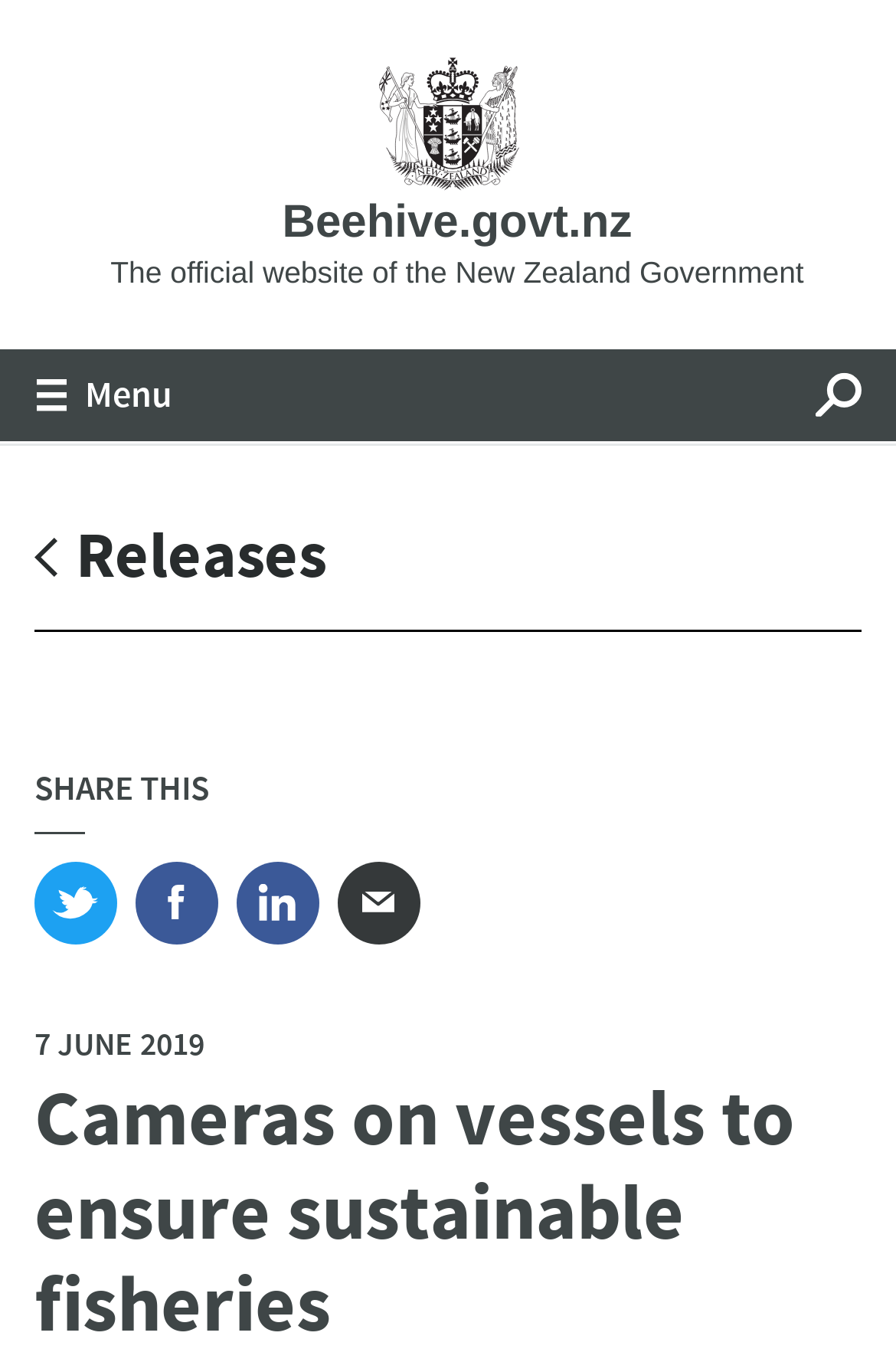Write a detailed summary of the webpage, including text, images, and layout.

The webpage appears to be a news article or press release from the New Zealand Government's official website, Beehive.govt.nz. At the top left corner, there is a "Skip to main content" link. Next to it, there is a link to the website's homepage, accompanied by a small "Home" icon. A "Menu" button is located at the top left, with a small icon beside it. On the top right, there is a "Search" button, also accompanied by a small icon.

Below the top navigation bar, there is a menu section with links to "Releases", "Speeches", and "Features", each with an emphasis on the text. Underneath, there is a "News Feeds" navigation section with a link to "News Feeds" and an emphasis on the text.

The main content of the webpage is a news article titled "Cameras on vessels to ensure sustainable fisheries". The article is dated "7 JUNE 2019" and has a "SHARE THIS" section with links to share the article on Twitter, Facebook, Linkedin, and via Email.

There are no images directly related to the article's content, but there are several icons and small images used for navigation and decoration throughout the webpage.